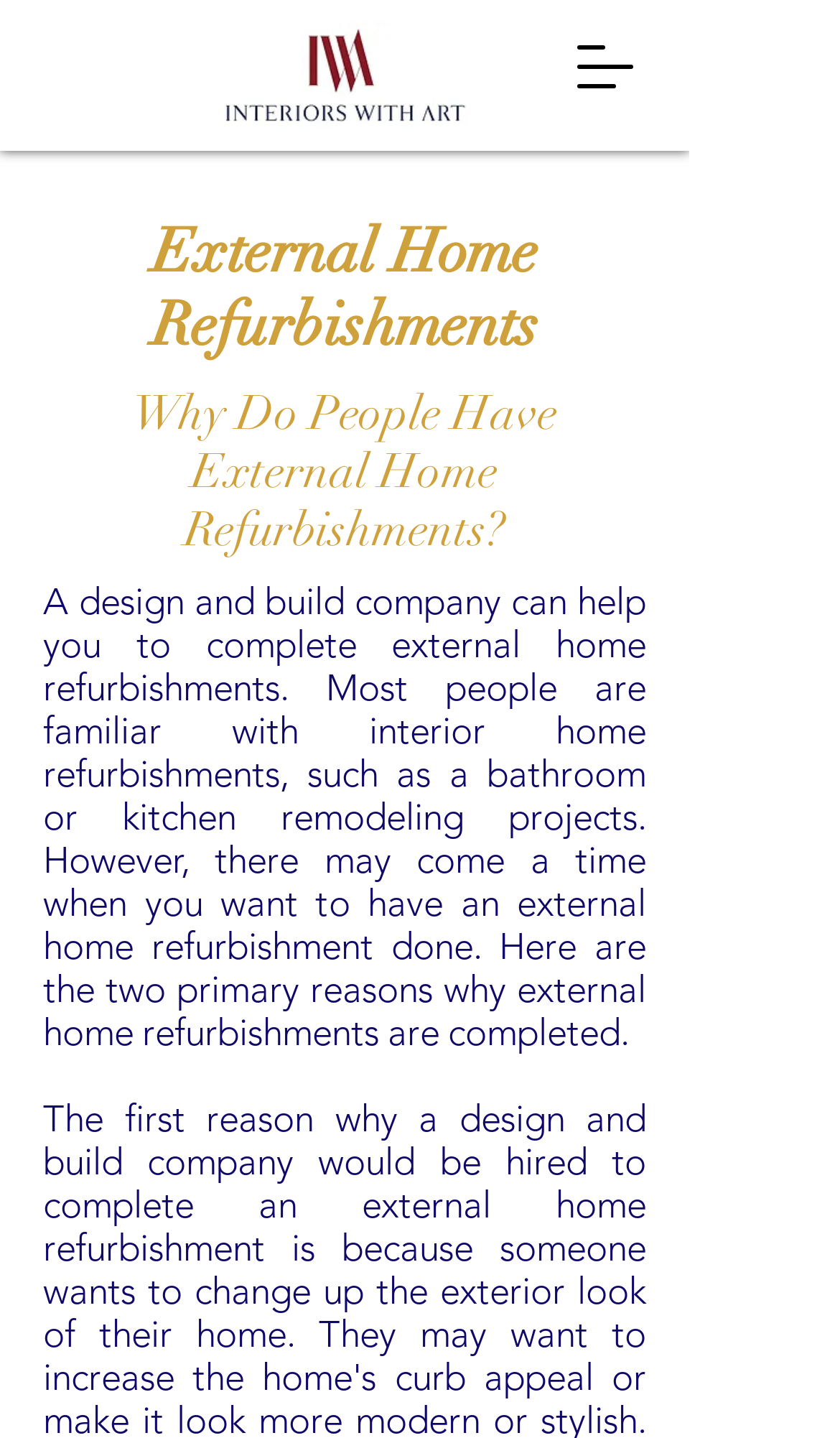What is the primary purpose of a design and build company?
Can you provide a detailed and comprehensive answer to the question?

Based on the webpage content, it is clear that a design and build company is involved in external home refurbishments. The text states that 'A design and build company can help you to complete external home refurbishments.' This implies that the primary purpose of such a company is to assist in completing external home refurbishments.